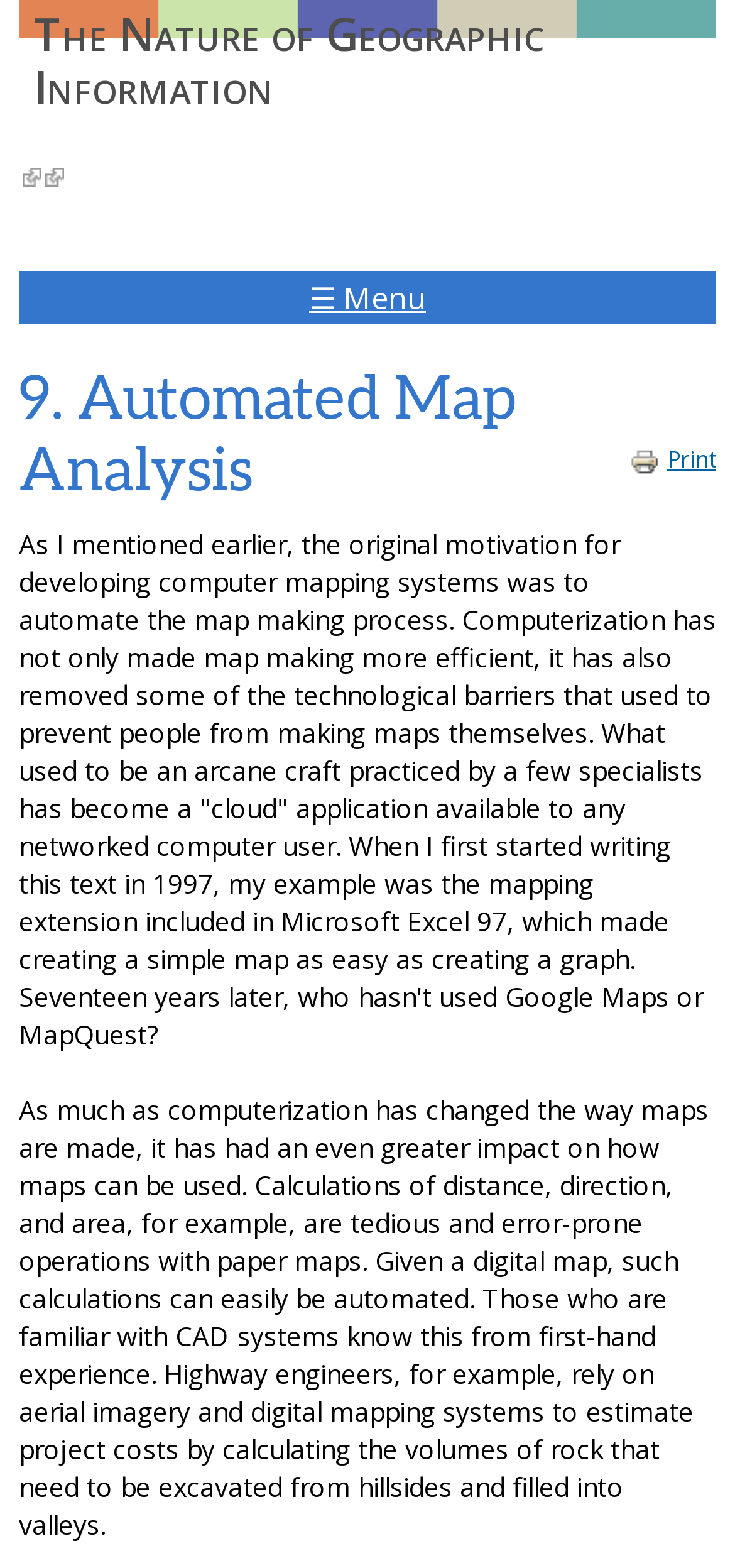Give the bounding box coordinates for the element described by: "Skip to main content".

[0.325, 0.0, 0.486, 0.005]